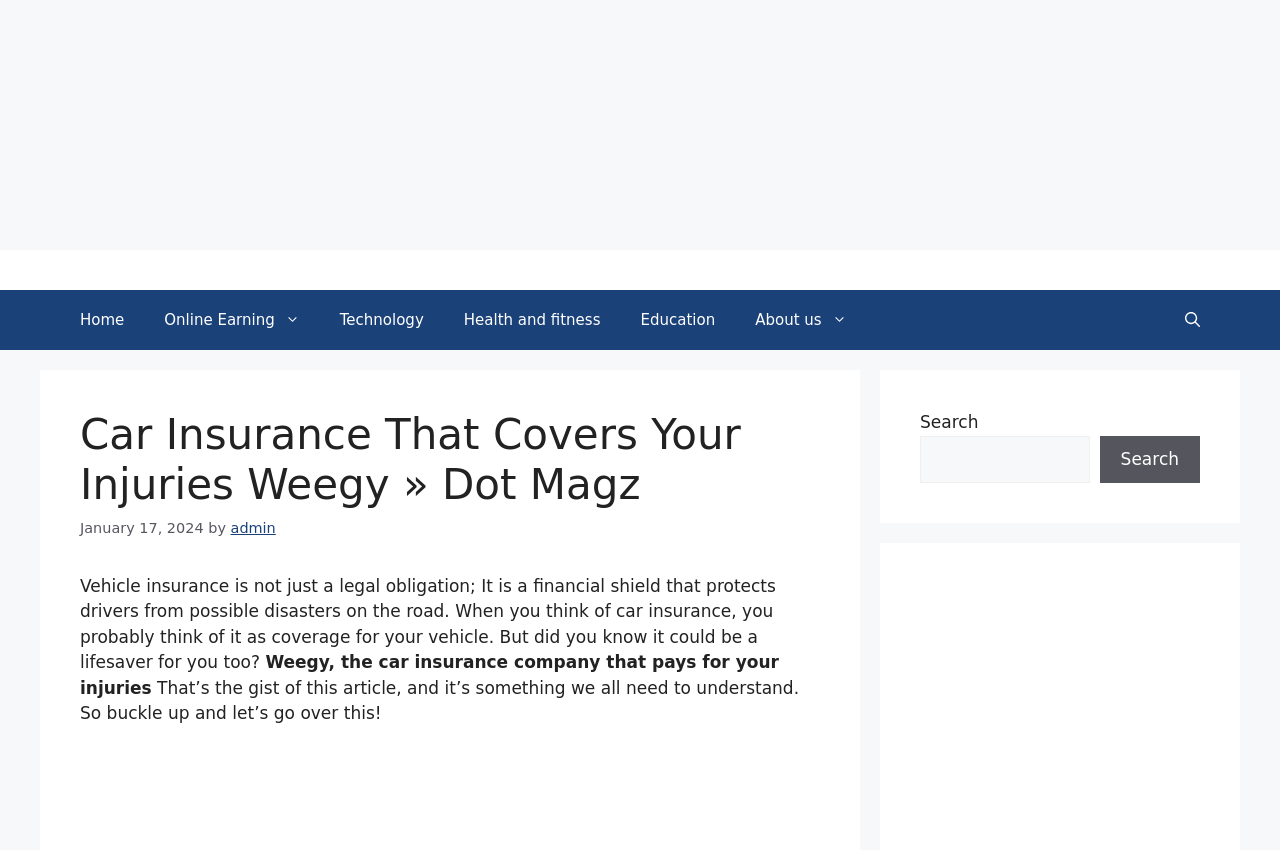Determine the bounding box coordinates of the UI element that matches the following description: "parent_node: Search name="s"". The coordinates should be four float numbers between 0 and 1 in the format [left, top, right, bottom].

[0.719, 0.512, 0.851, 0.568]